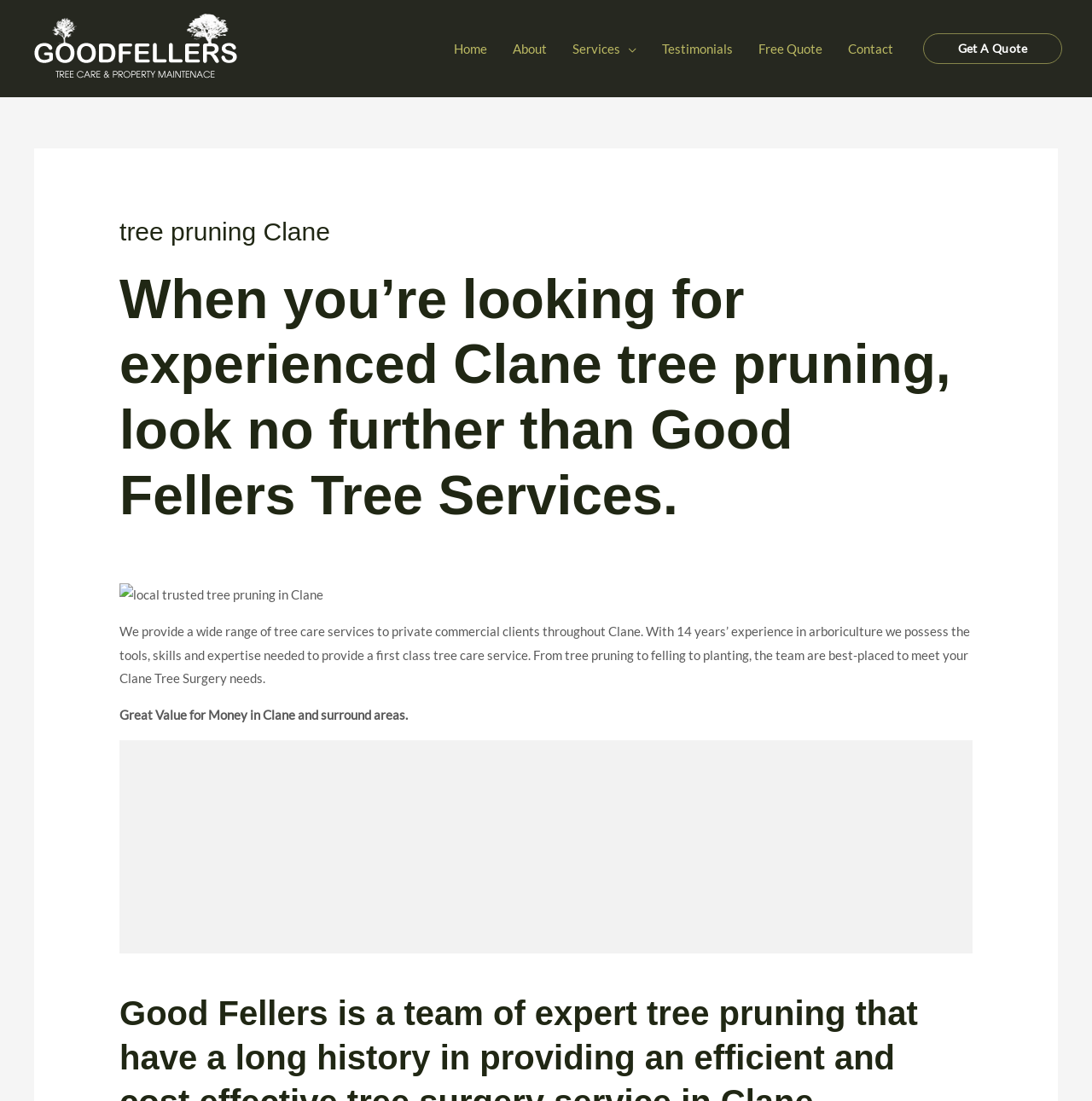Please identify the bounding box coordinates of the clickable area that will fulfill the following instruction: "visit the home page". The coordinates should be in the format of four float numbers between 0 and 1, i.e., [left, top, right, bottom].

[0.404, 0.017, 0.457, 0.071]